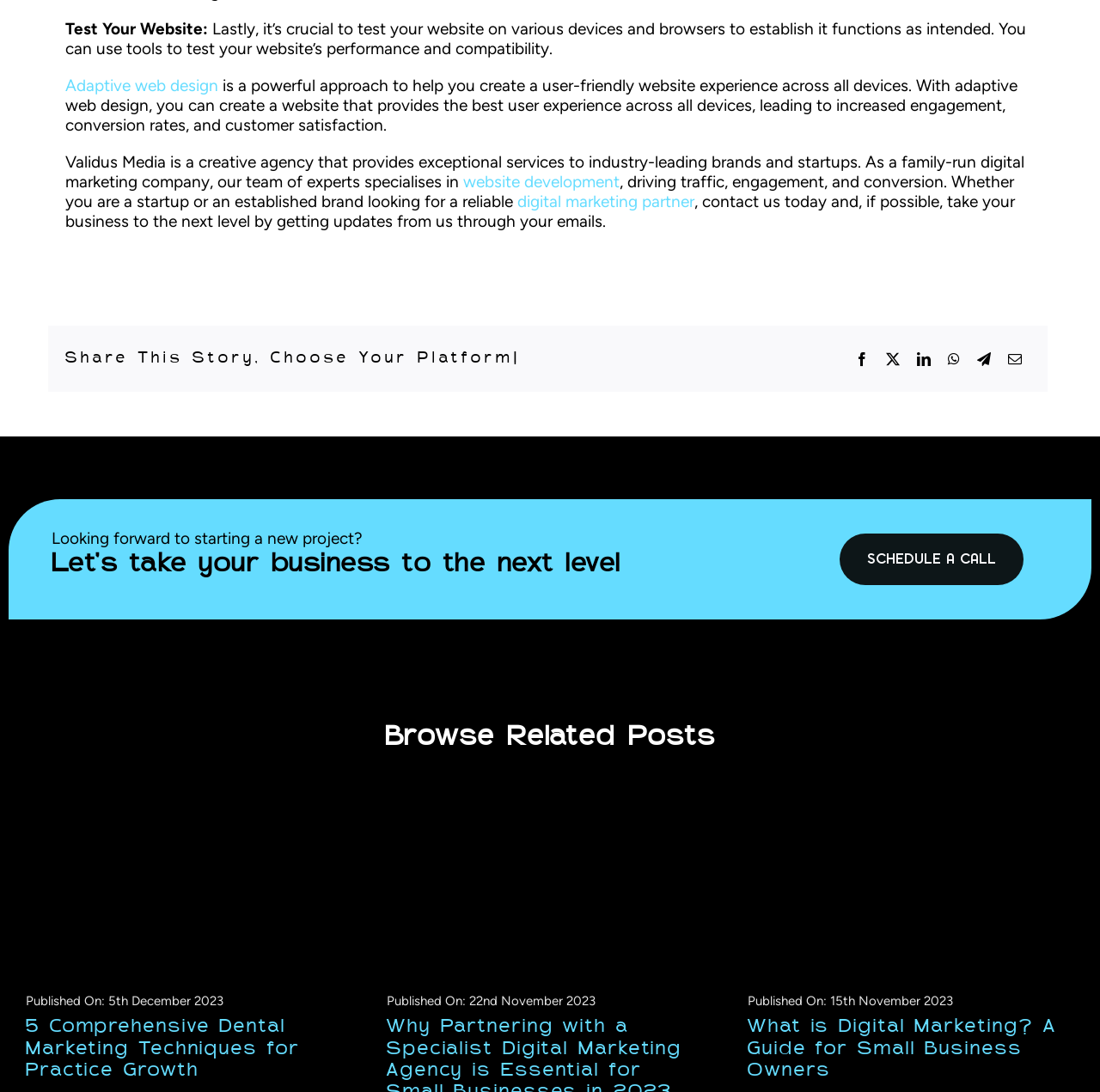Please locate the bounding box coordinates of the region I need to click to follow this instruction: "Click on 'digital marketing partner'".

[0.47, 0.175, 0.631, 0.193]